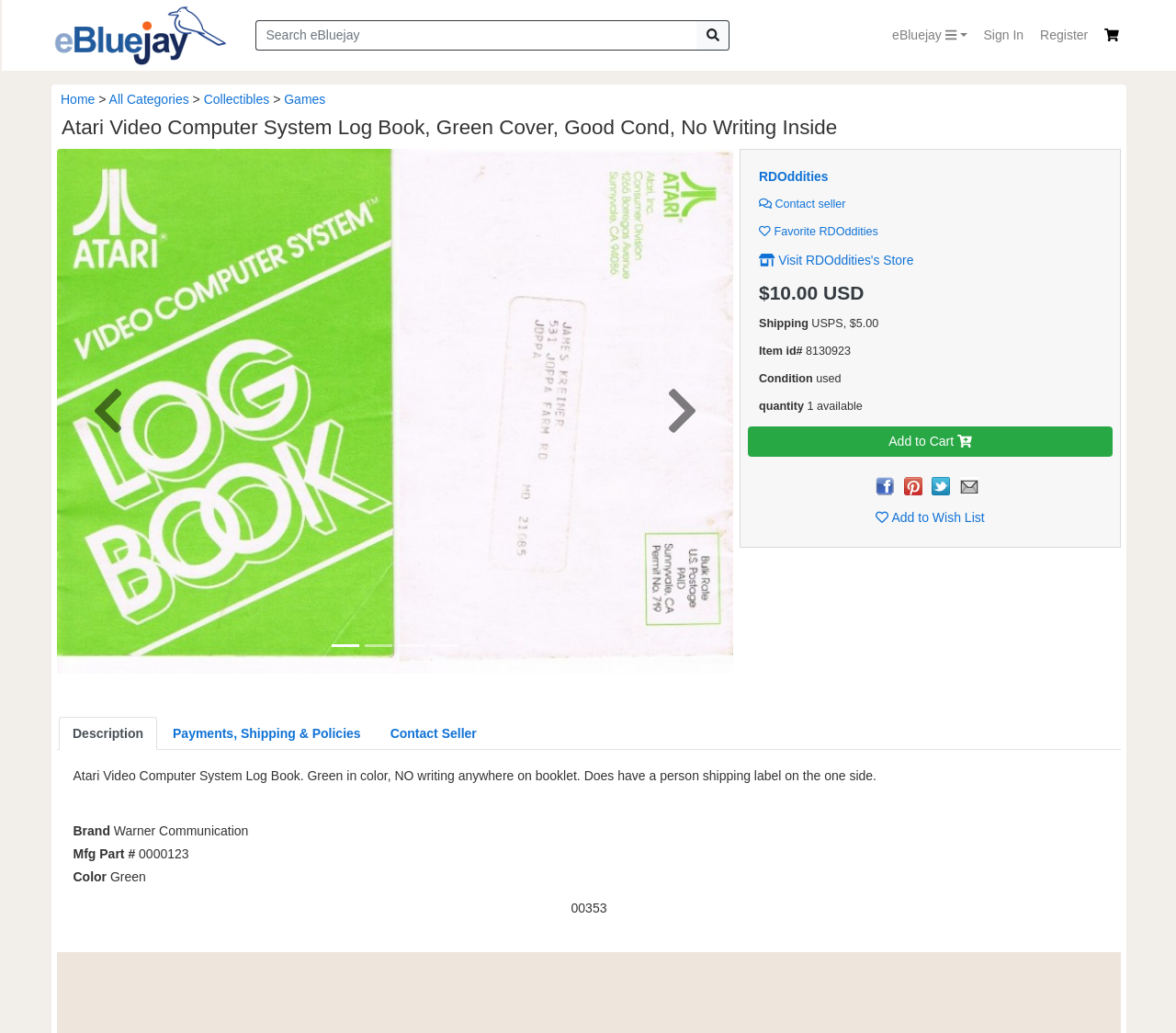Highlight the bounding box coordinates of the region I should click on to meet the following instruction: "View seller's store".

[0.645, 0.245, 0.777, 0.259]